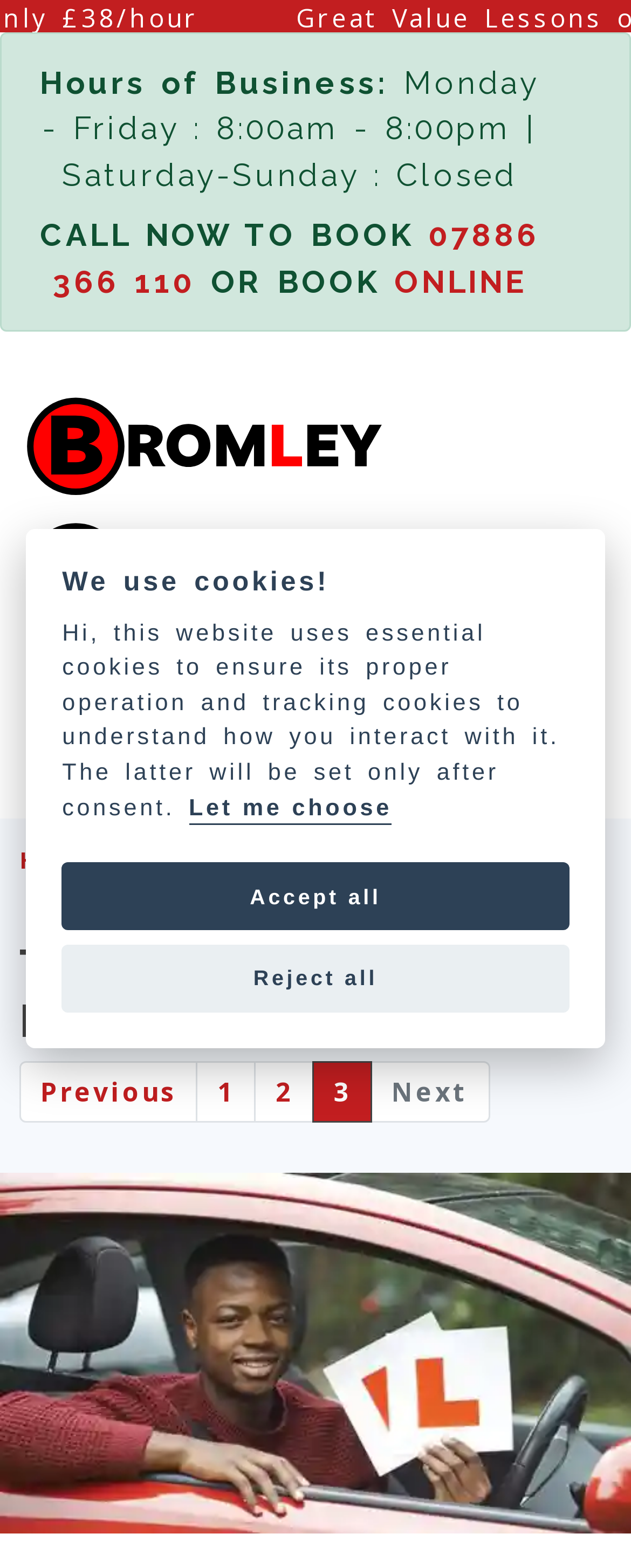What is the current page number in the navigation?
Please provide a single word or phrase as the answer based on the screenshot.

3